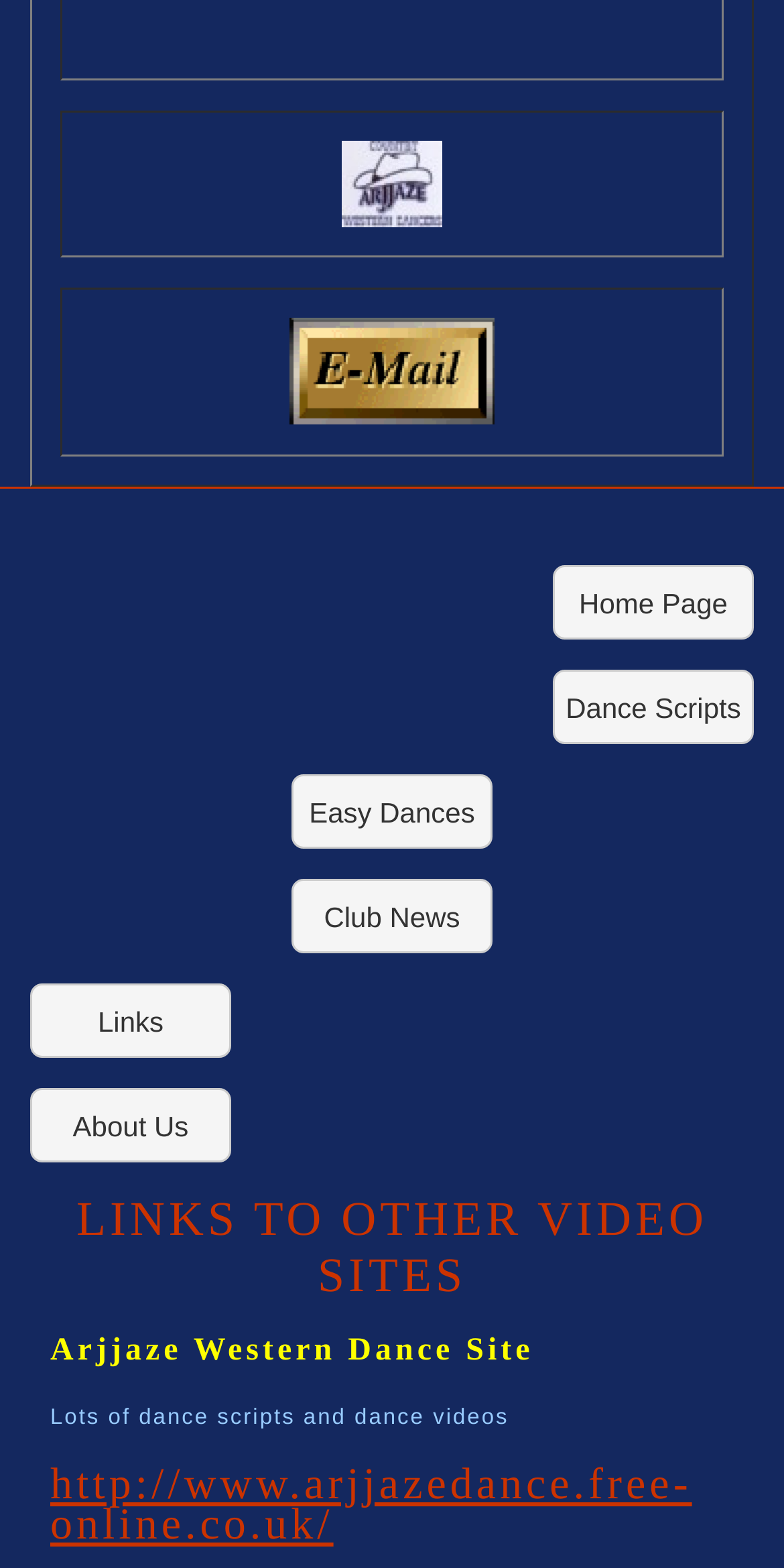What is the category of the 'Easy Dances' link?
Can you provide a detailed and comprehensive answer to the question?

The link 'Easy Dances' is located near the 'Dance Scripts' link, suggesting that it is a subcategory or related to dance scripts.